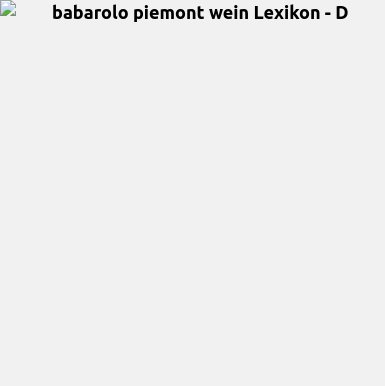Examine the screenshot and answer the question in as much detail as possible: What letter is the lexicon currently showcasing?

The title 'babarolo piemont wein Lexikon - D' suggests that the lexicon is currently showcasing entries or topics related to Barolo wines that start with the letter 'D'.